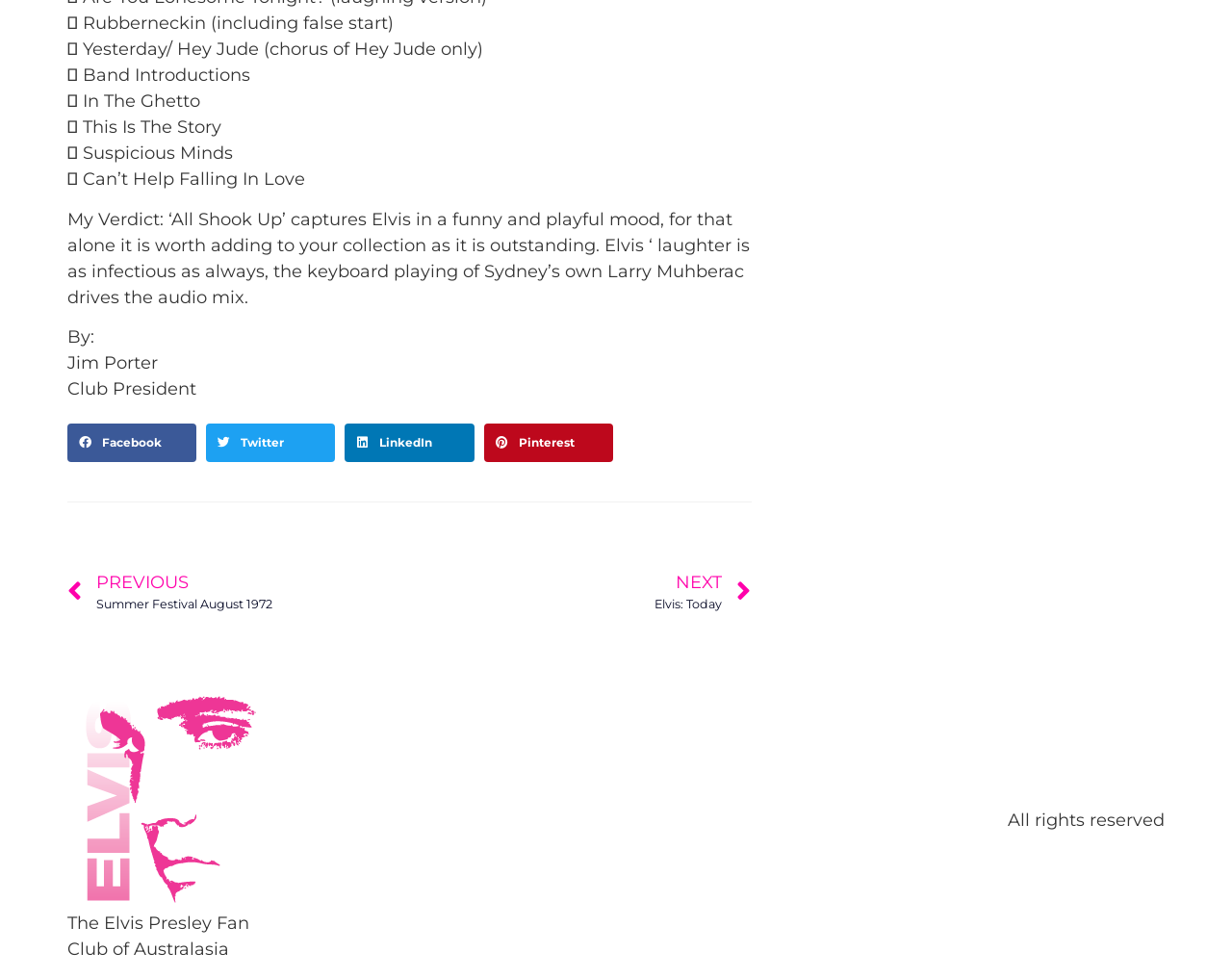Using the element description: "Pinterest", determine the bounding box coordinates for the specified UI element. The coordinates should be four float numbers between 0 and 1, [left, top, right, bottom].

[0.393, 0.434, 0.497, 0.473]